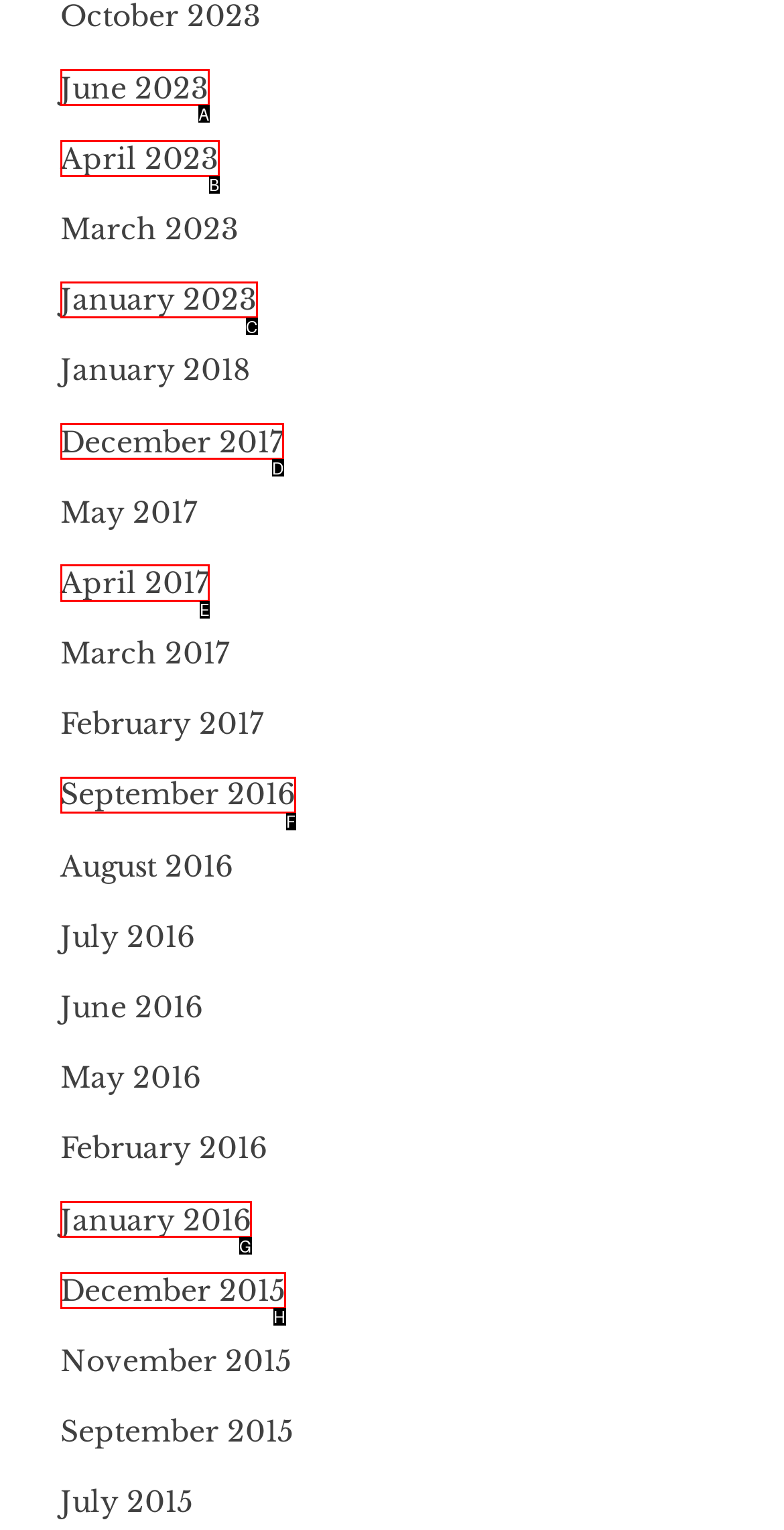Select the appropriate HTML element to click on to finish the task: view April 2017.
Answer with the letter corresponding to the selected option.

E